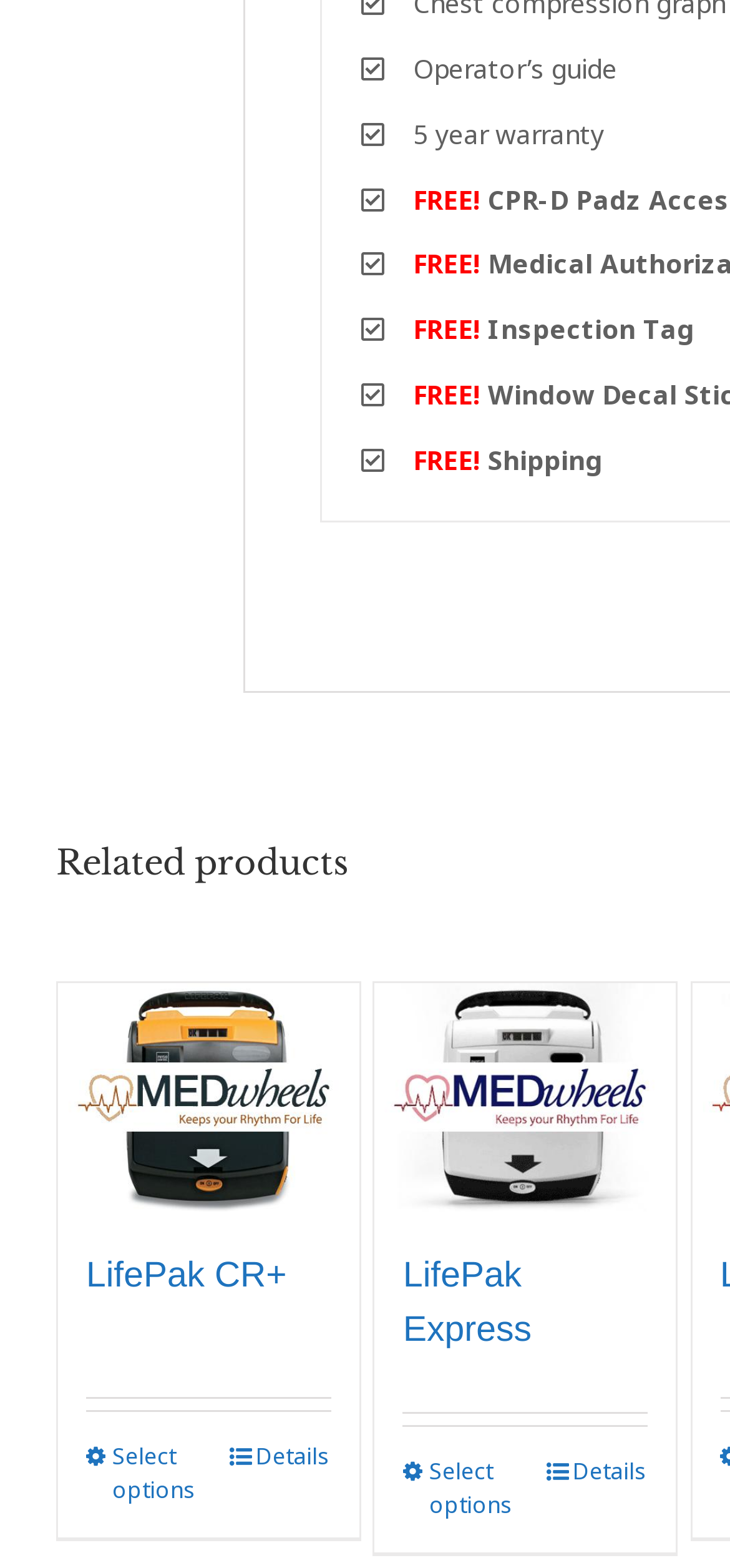What is the position of the 'Shipping' text on the page?
Could you answer the question in a detailed manner, providing as much information as possible?

I analyzed the bounding box coordinates and found that the 'Shipping' text is located below the 'FREE!' text, indicating its position on the page.